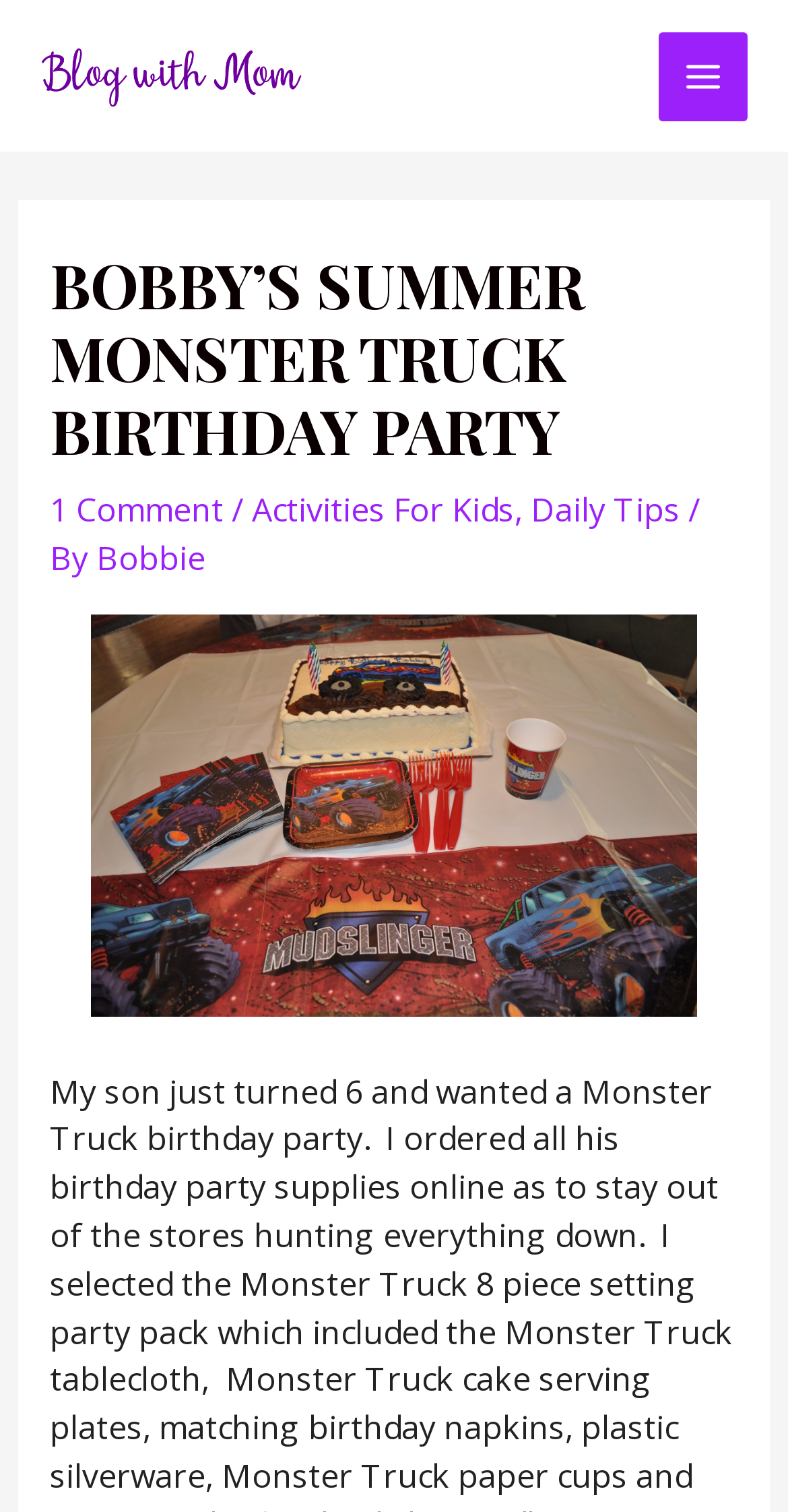Use a single word or phrase to answer this question: 
How many comments are there on this post?

1